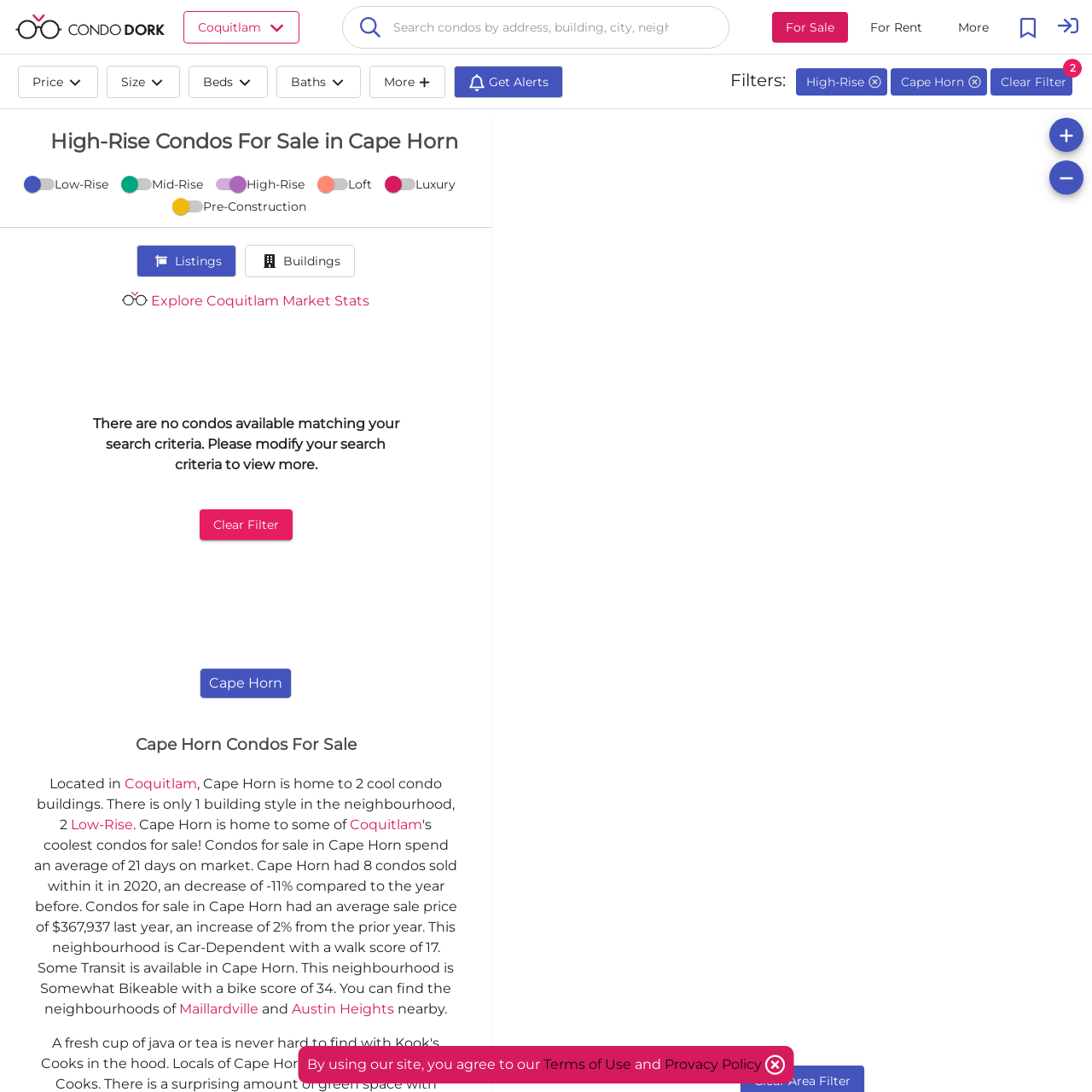Please determine the main heading text of this webpage.

High-Rise Condos For Sale in Cape Horn